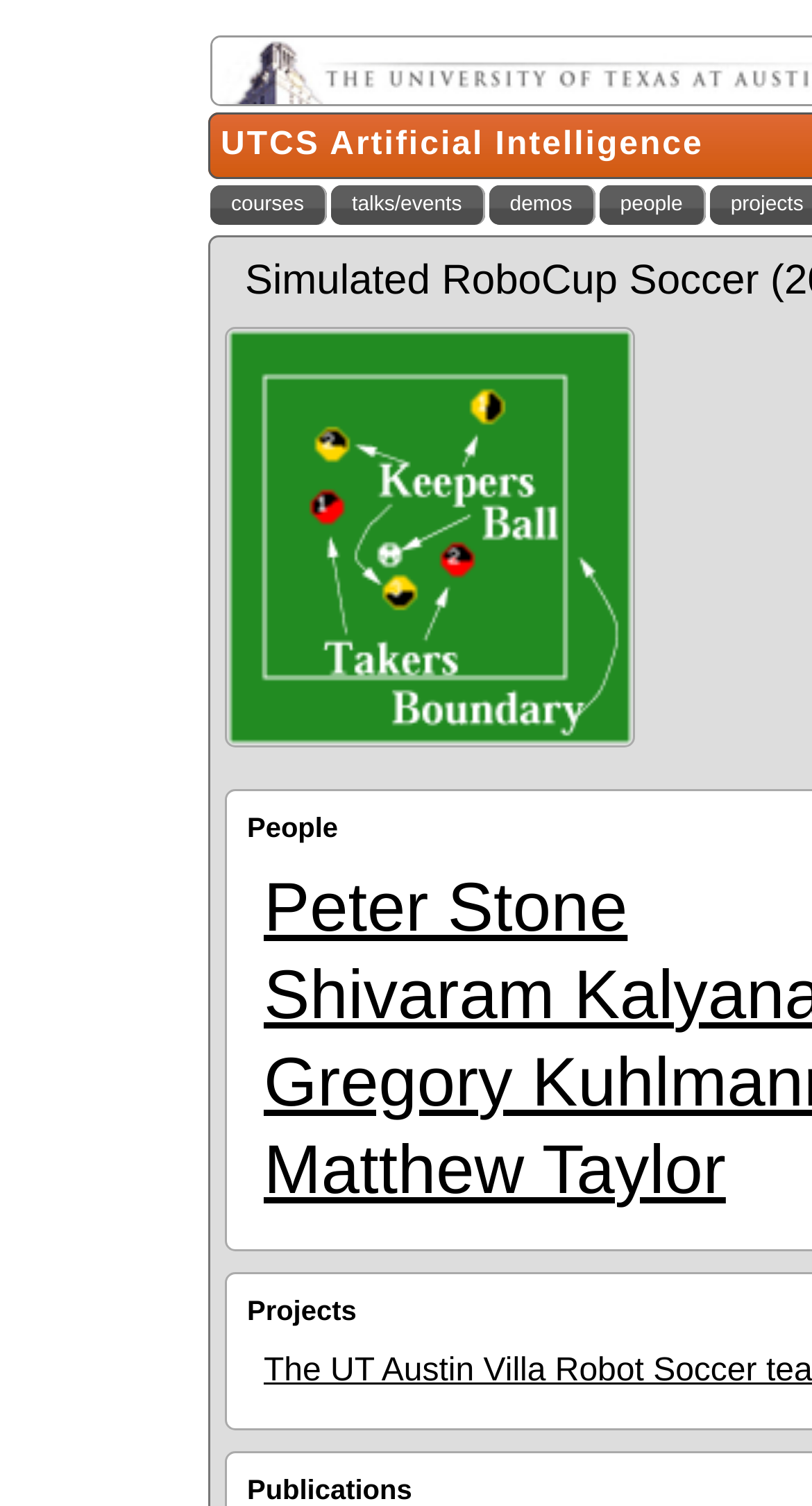How many links are there in the top navigation bar?
Please use the visual content to give a single word or phrase answer.

5